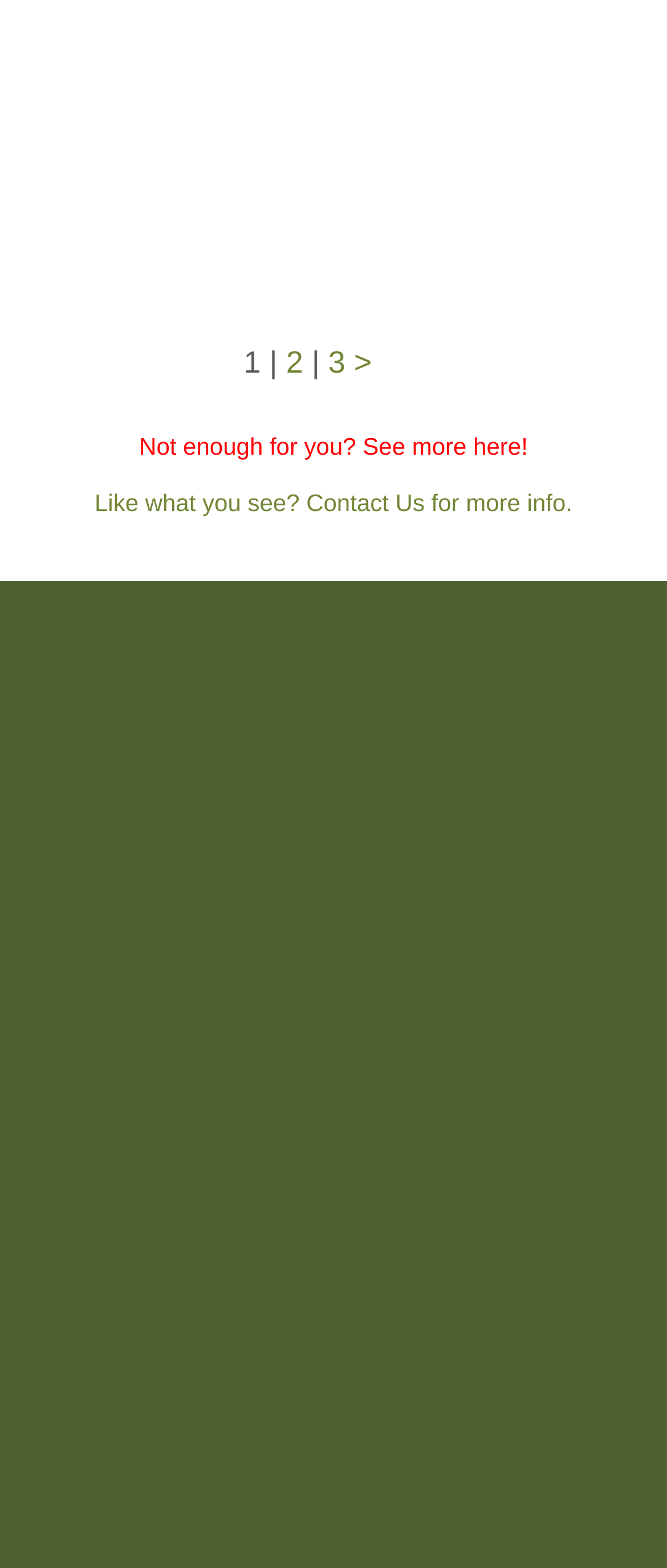Give a one-word or one-phrase response to the question: 
What is the address of Bronenkant Web Design?

PO Box 95 · Lake Geneva · Wisconsin · 53147